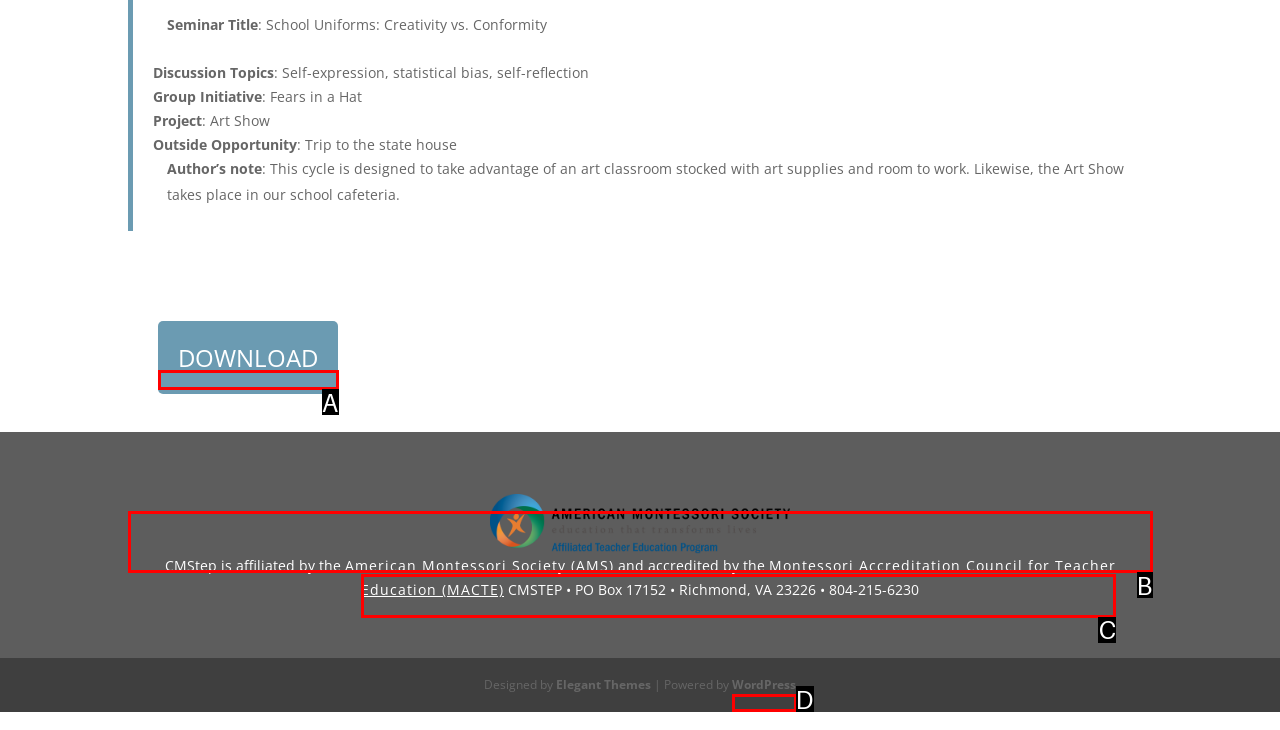Find the HTML element that corresponds to the description: WordPress. Indicate your selection by the letter of the appropriate option.

D